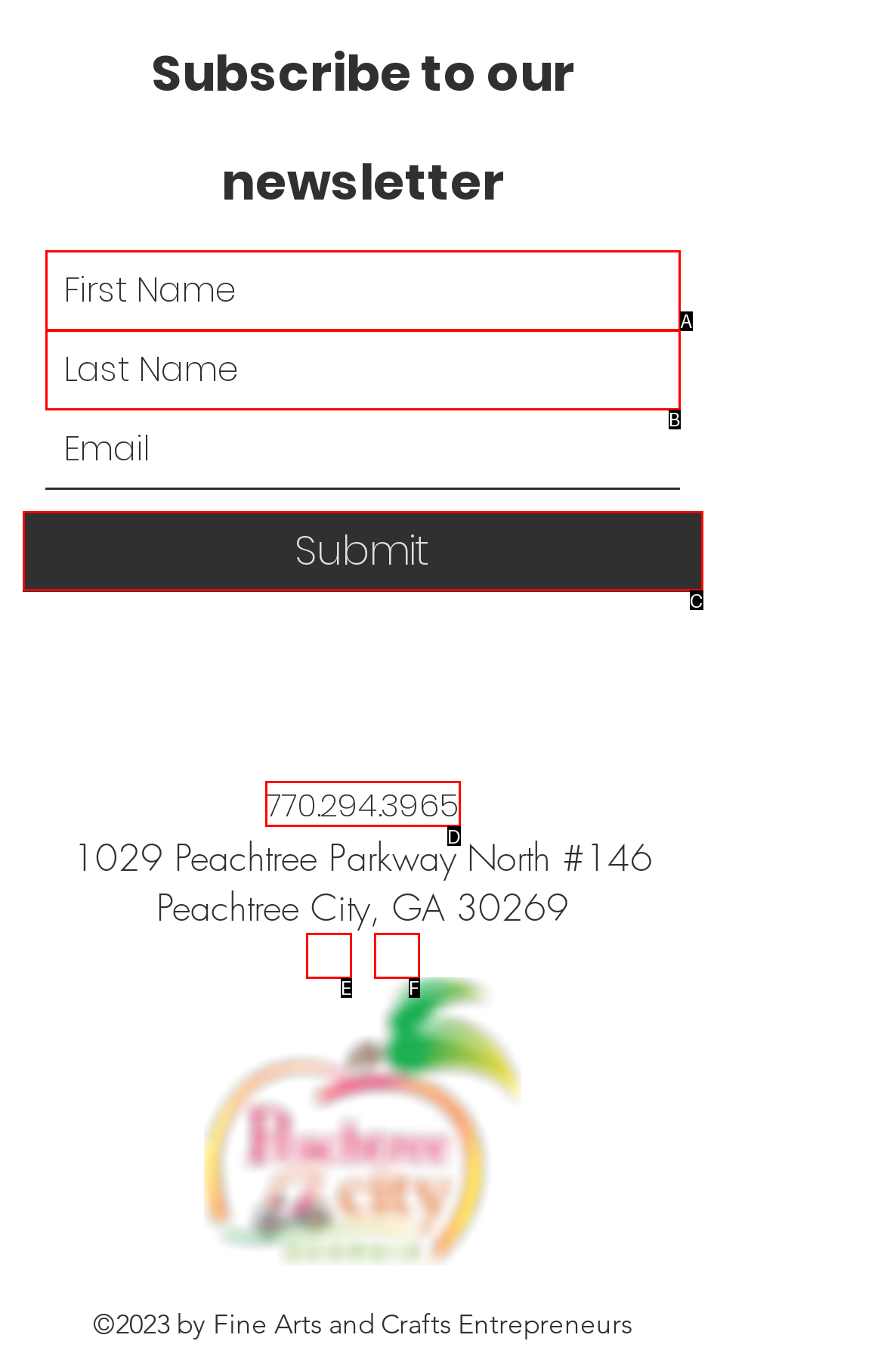From the provided options, pick the HTML element that matches the description: 770.294.3965. Respond with the letter corresponding to your choice.

D